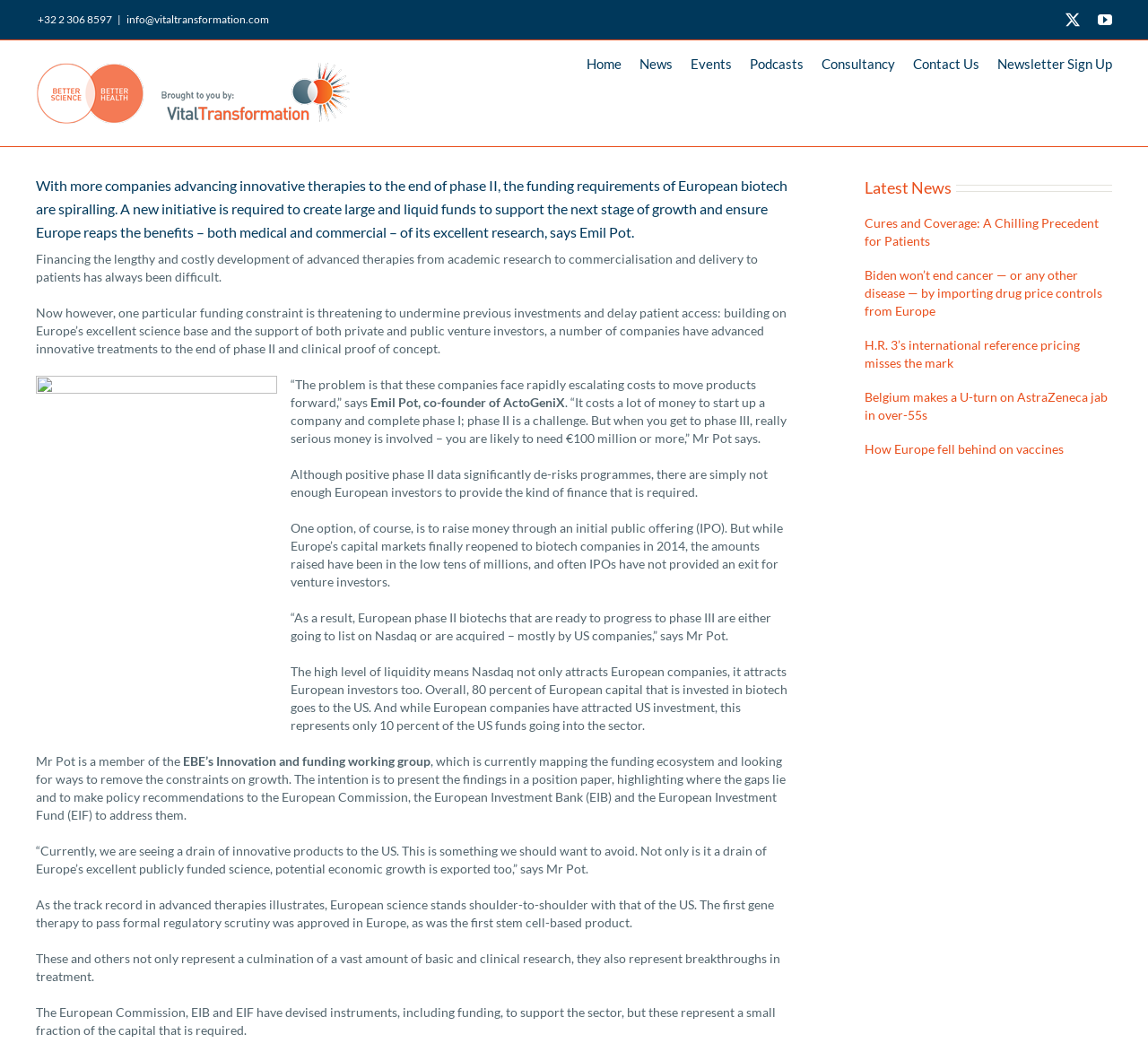From the webpage screenshot, identify the region described by Newsletter Sign Up. Provide the bounding box coordinates as (top-left x, top-left y, bottom-right x, bottom-right y), with each value being a floating point number between 0 and 1.

[0.869, 0.039, 0.969, 0.082]